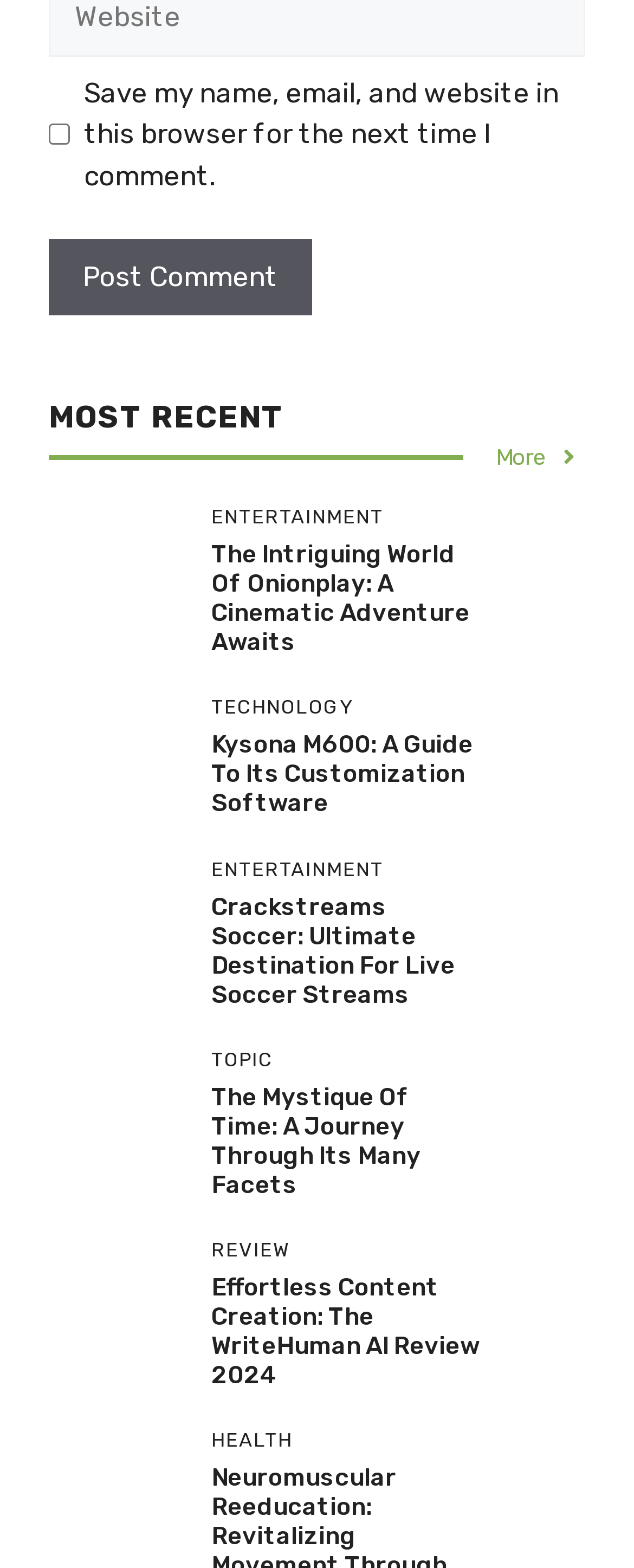Identify the bounding box coordinates of the element that should be clicked to fulfill this task: "Click the 'Post Comment' button". The coordinates should be provided as four float numbers between 0 and 1, i.e., [left, top, right, bottom].

[0.077, 0.152, 0.492, 0.201]